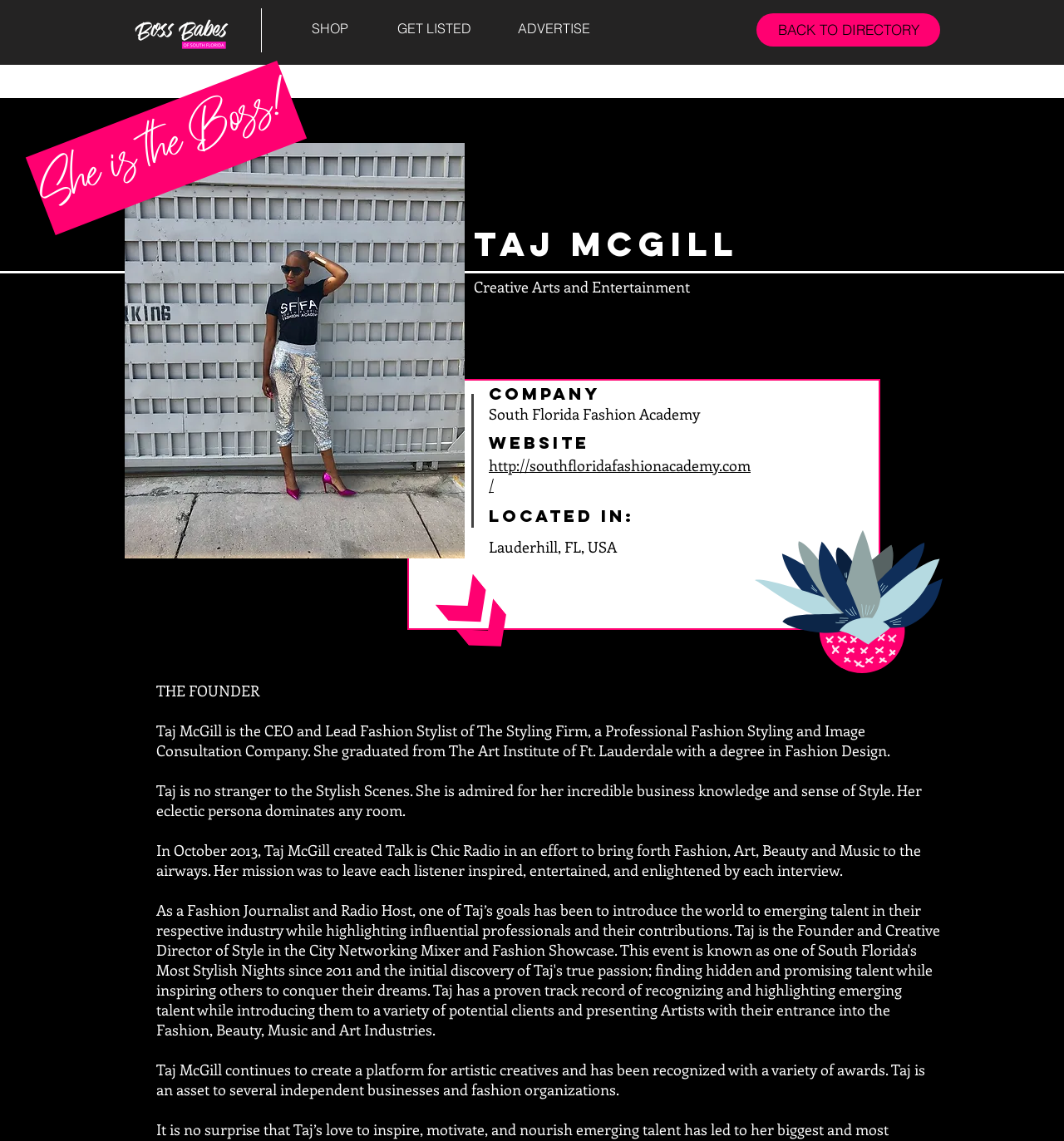Identify the main heading of the webpage and provide its text content.

She is the Boss!